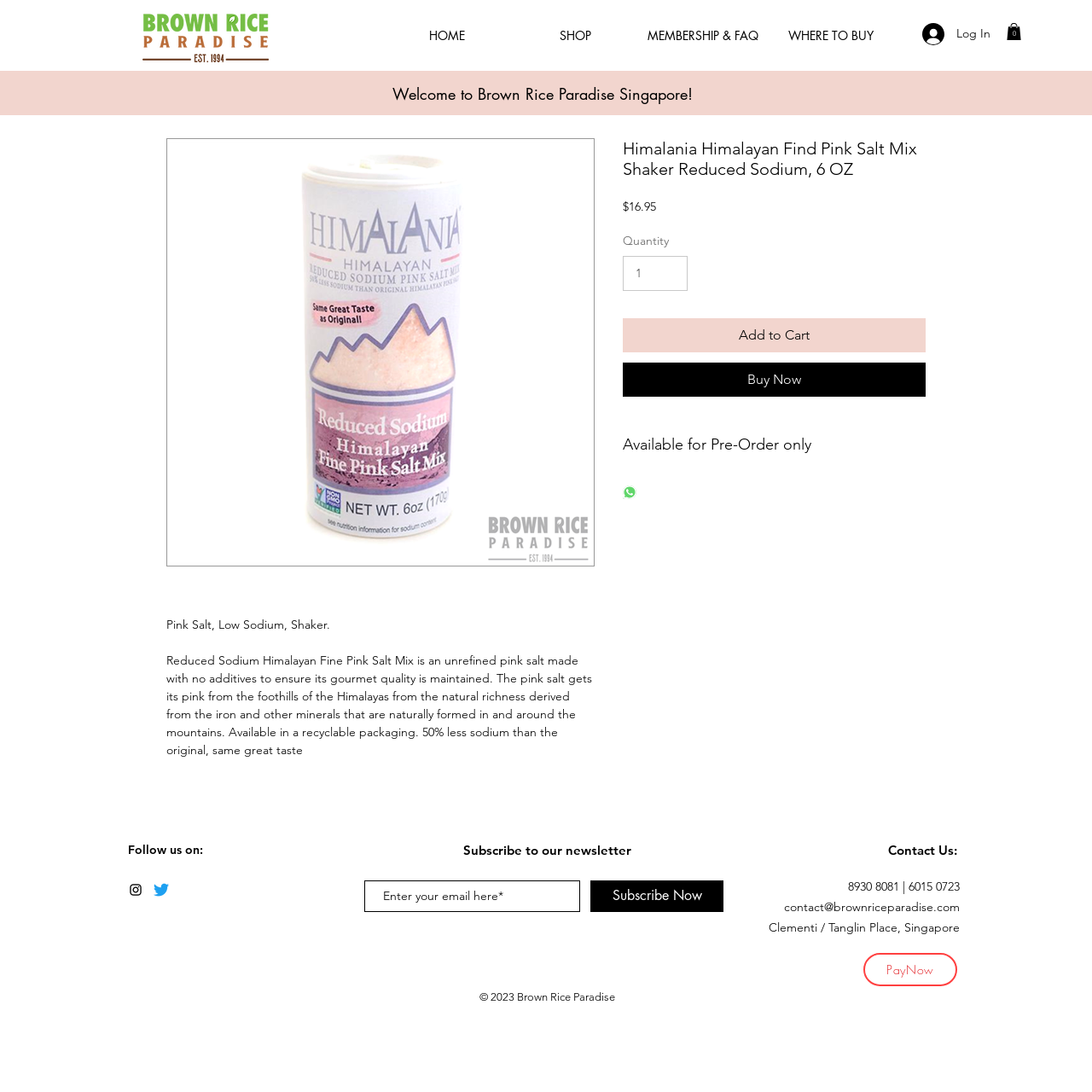Specify the bounding box coordinates of the element's area that should be clicked to execute the given instruction: "Enter email in the newsletter subscription field". The coordinates should be four float numbers between 0 and 1, i.e., [left, top, right, bottom].

[0.334, 0.806, 0.531, 0.835]